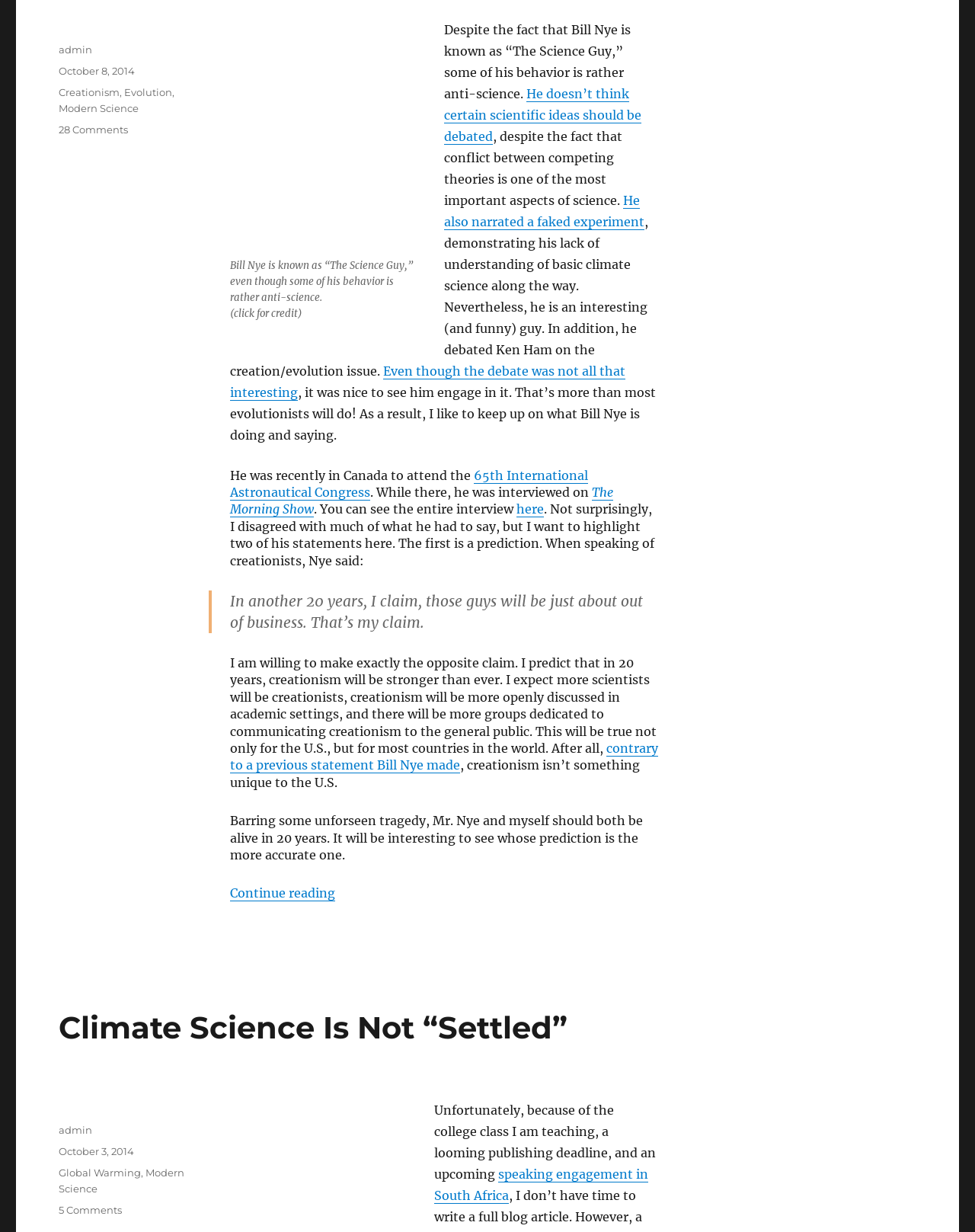What is the author's prediction about creationism?
Please respond to the question with a detailed and thorough explanation.

The author predicts that in 20 years, creationism will be stronger than ever, with more scientists being creationists, creationism being more openly discussed in academic settings, and more groups dedicated to communicating creationism to the general public.